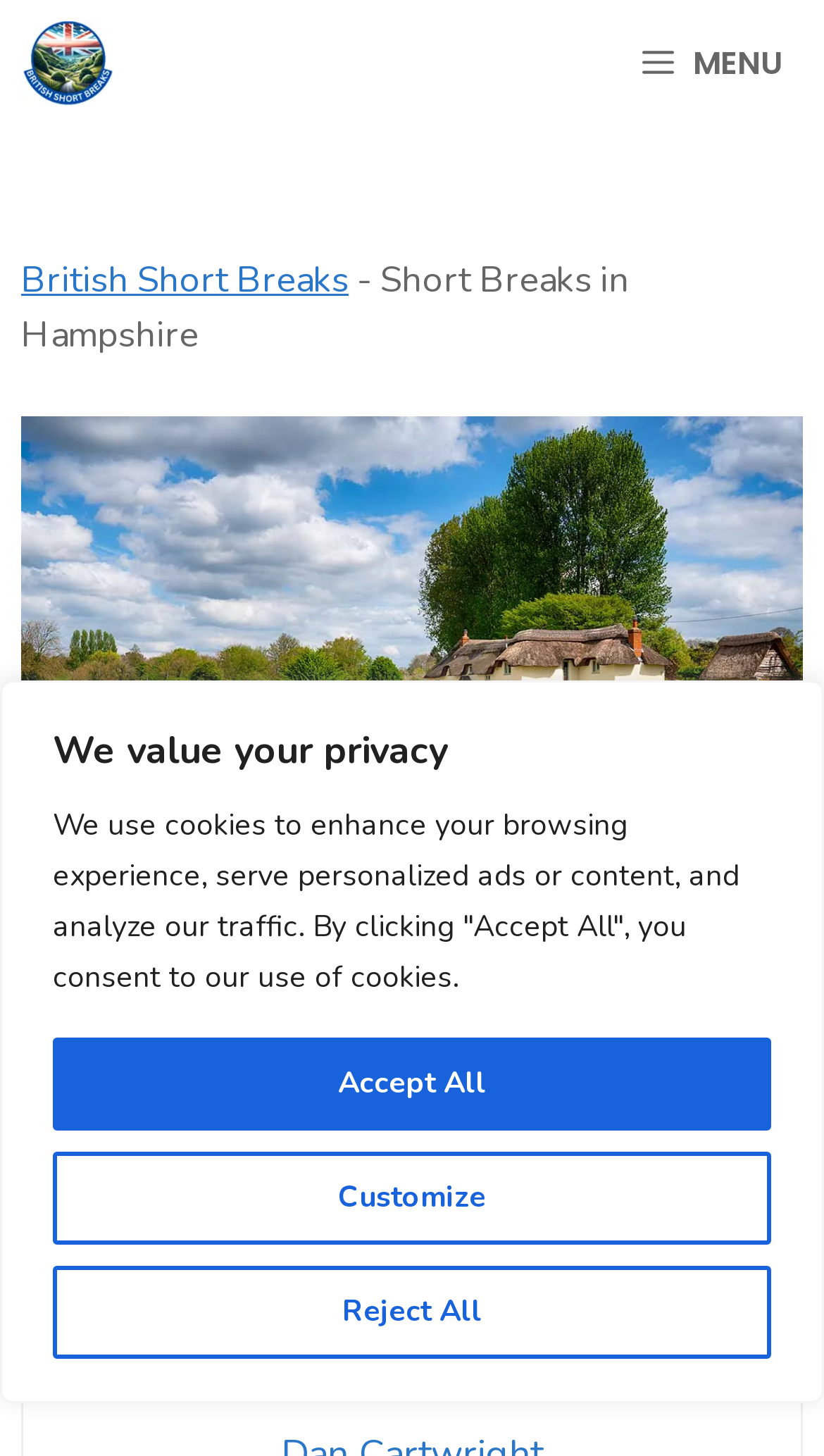Explain the webpage's layout and main content in detail.

Here is the detailed description of the webpage:

The webpage is about short breaks in Hampshire, with a focus on exploring the region's interesting and beautiful destinations. At the top of the page, there is a banner that spans the entire width, with a message about valuing user privacy and the use of cookies. This banner contains three buttons: "Customize", "Reject All", and "Accept All". 

Below the banner, there is a logo of "British Short Breaks" on the top left, which is also a link. On the top right, there is a "MENU" button that controls a mobile menu.

Underneath the logo, there is a navigation section with breadcrumbs, which displays the current page's location. The breadcrumbs show that the current page is "Short Breaks in Hampshire" under "British Short Breaks". 

The main content of the page is an image that takes up most of the page's width, with a heading "Short Breaks in Hampshire" on top of it. The image is likely a scenic view or a promotional image for short breaks in Hampshire.